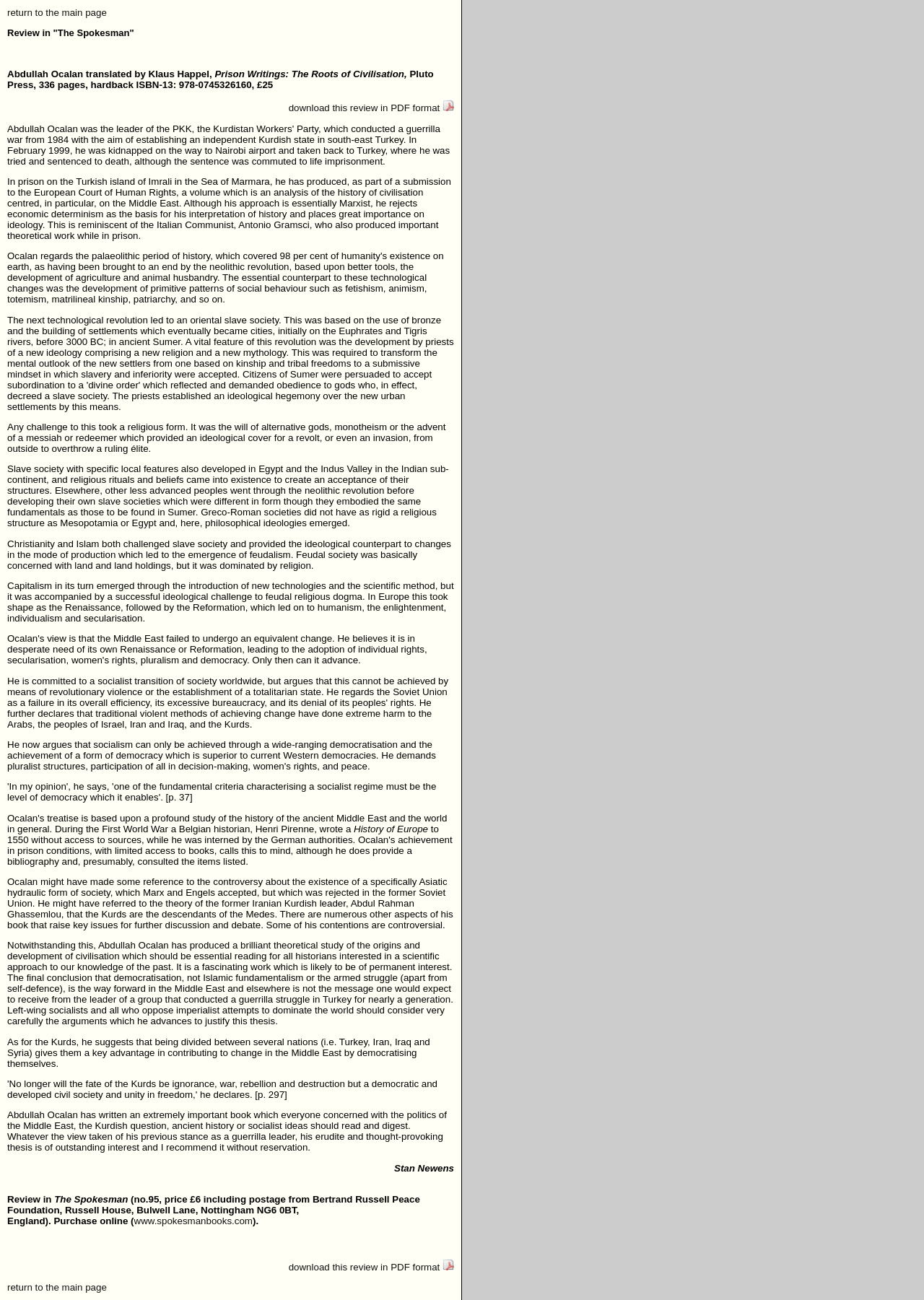What is the price of the book?
Answer the question with a single word or phrase, referring to the image.

£25